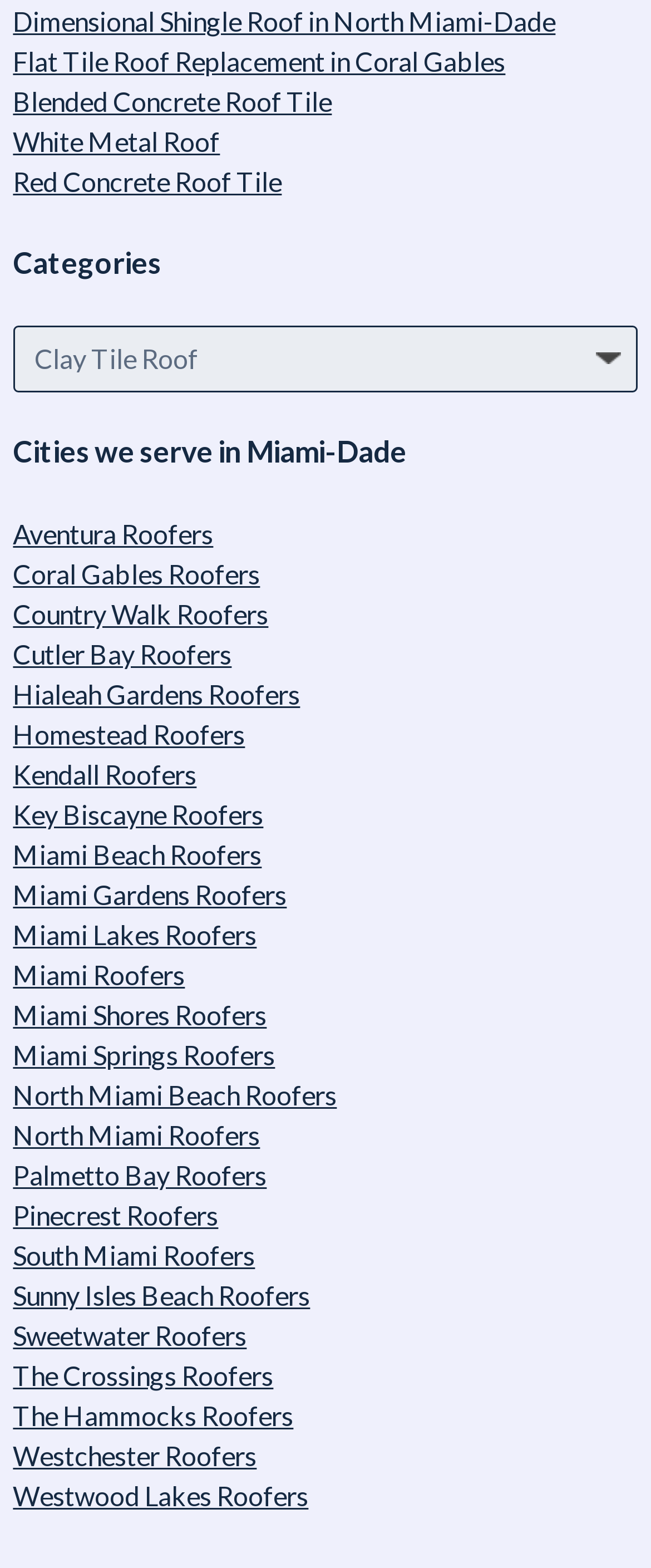Provide the bounding box coordinates of the section that needs to be clicked to accomplish the following instruction: "View roofers in Miami."

[0.02, 0.611, 0.284, 0.631]